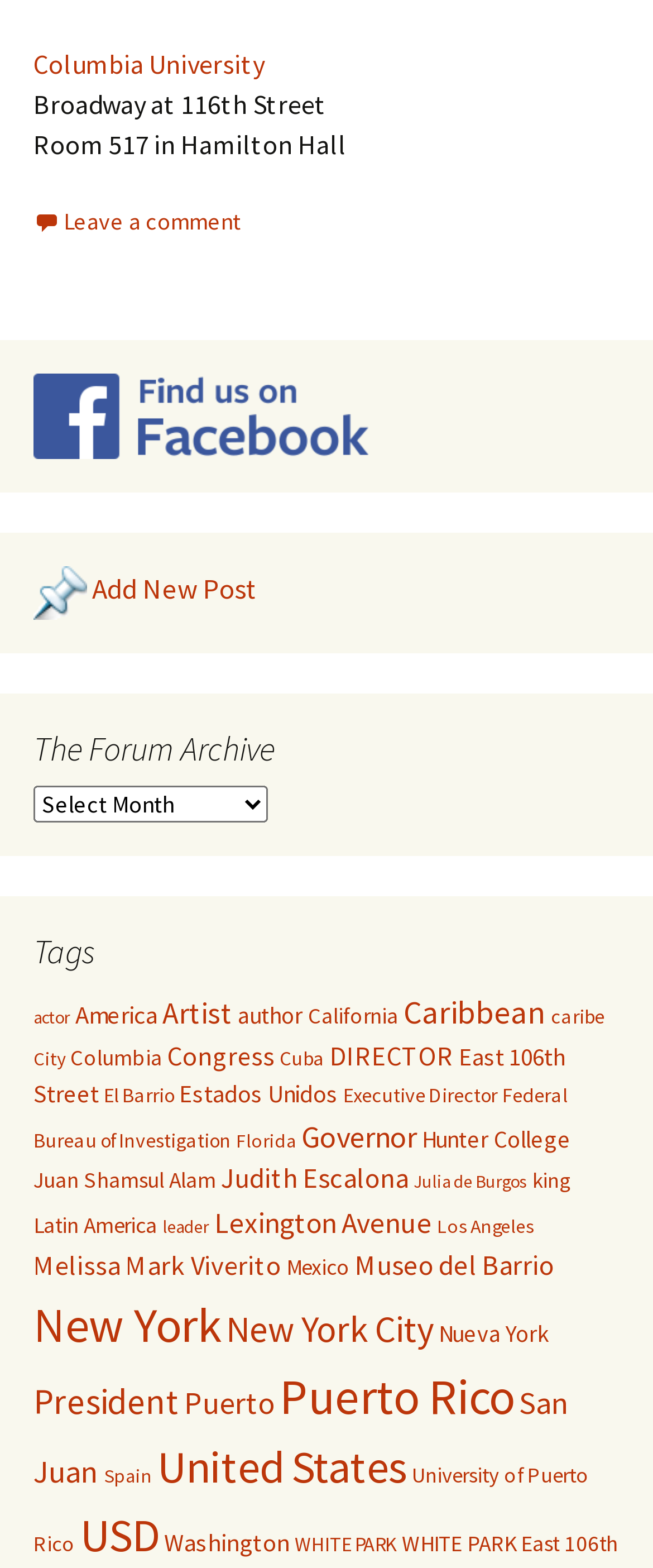Find the bounding box of the element with the following description: "University of Puerto Rico". The coordinates must be four float numbers between 0 and 1, formatted as [left, top, right, bottom].

[0.051, 0.932, 0.903, 0.994]